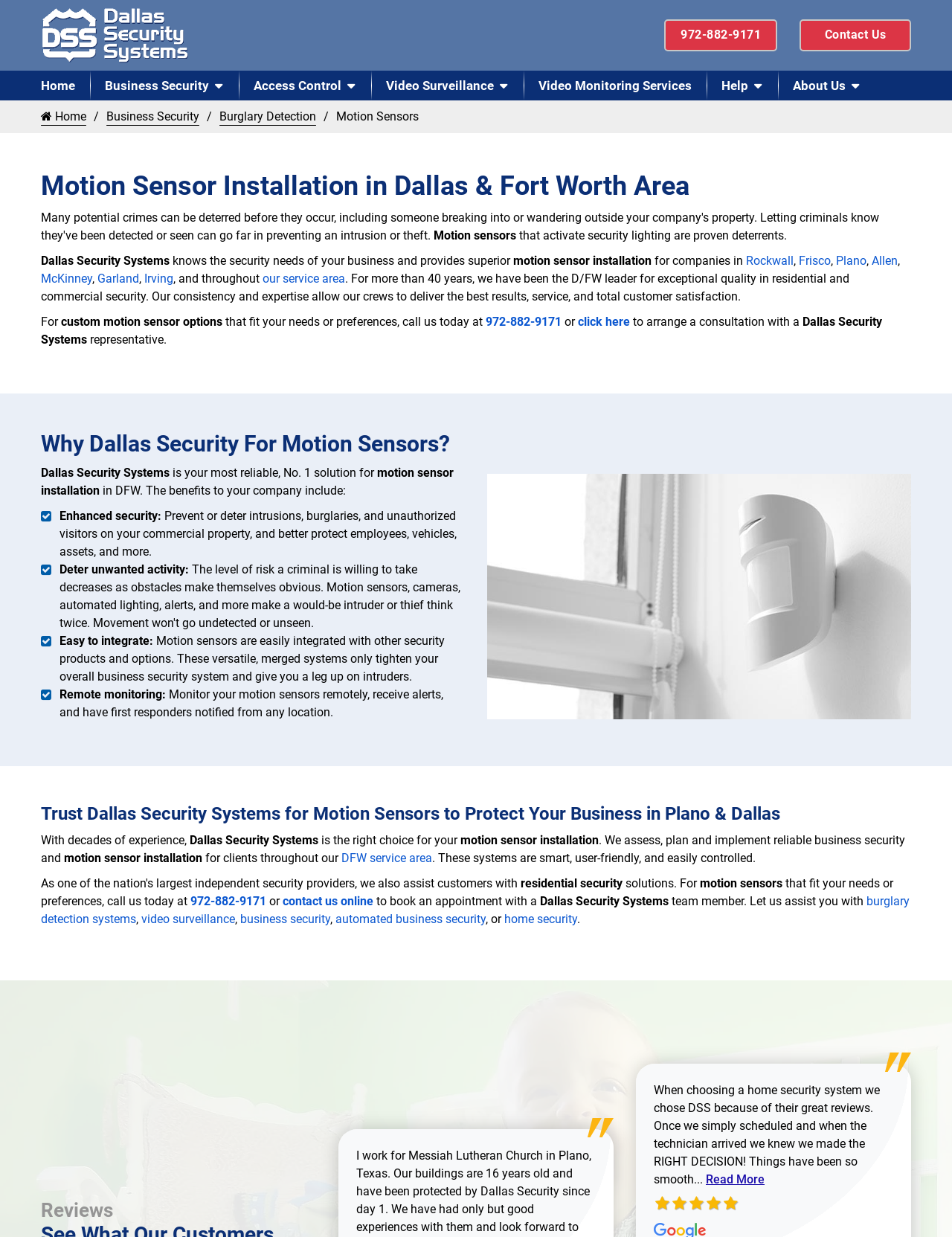Determine which piece of text is the heading of the webpage and provide it.

Motion Sensor Installation in Dallas & Fort Worth Area